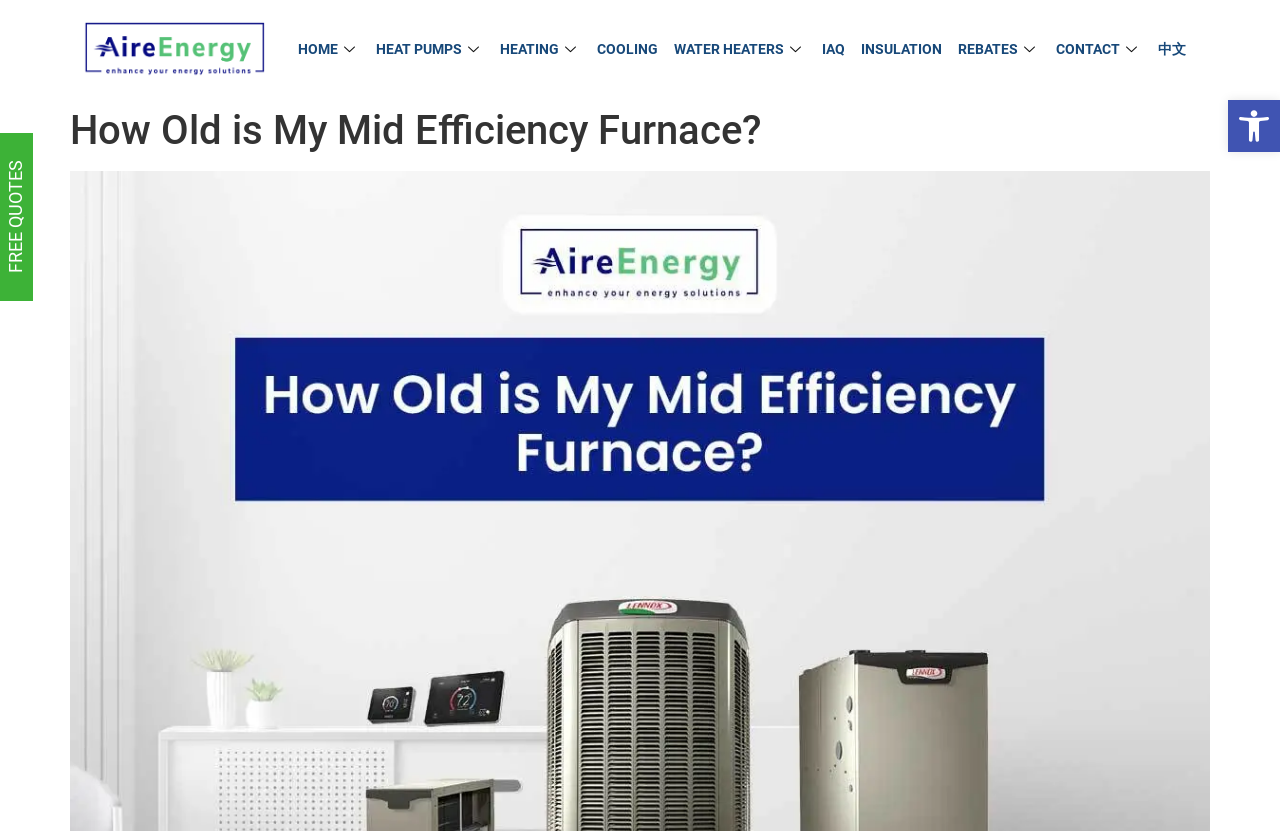Convey a detailed summary of the webpage, mentioning all key elements.

The webpage appears to be a resource for homeowners in Vancouver, focusing on heating systems and related services. At the top-right corner, there is an "Accessibility Tools" button accompanied by an image. Below this, a navigation menu spans across the top of the page, featuring links to various sections, including "HOME", "HEAT PUMPS", "HEATING", "COOLING", "WATER HEATERS", "IAQ", "INSULATION", "REBATES", "CONTACT", and "中文".

The main content area is headed by a prominent title, "How Old is My Mid Efficiency Furnace?", which occupies a significant portion of the page. On the left side, a call-to-action element "FREE QUOTES" is positioned, likely encouraging visitors to request quotes for their heating systems.

The overall structure of the page suggests that it provides information and resources for homeowners to maintain and upgrade their mid-efficiency furnaces, with a focus on energy savings and timely maintenance.